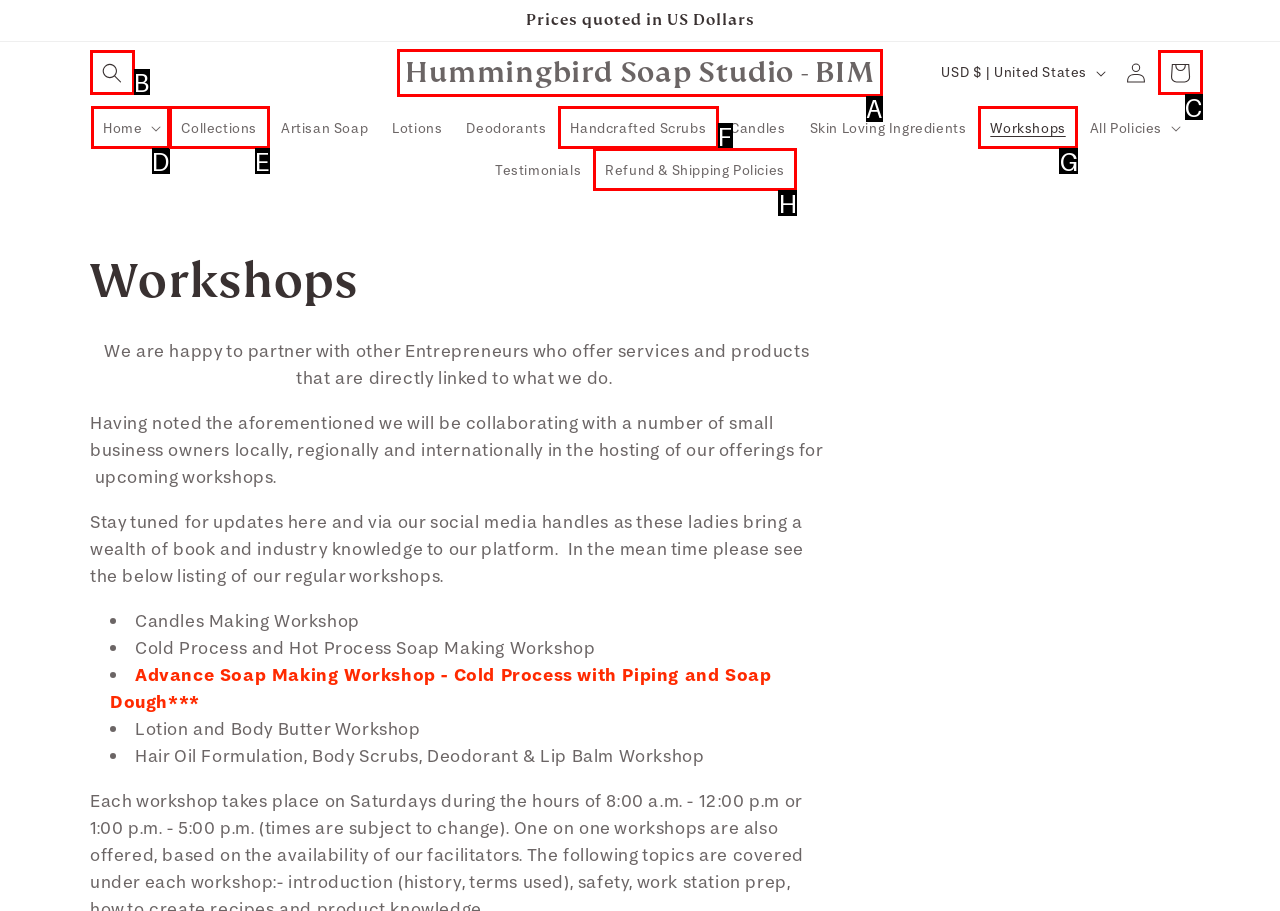From the description: Refund & Shipping Policies, identify the option that best matches and reply with the letter of that option directly.

H